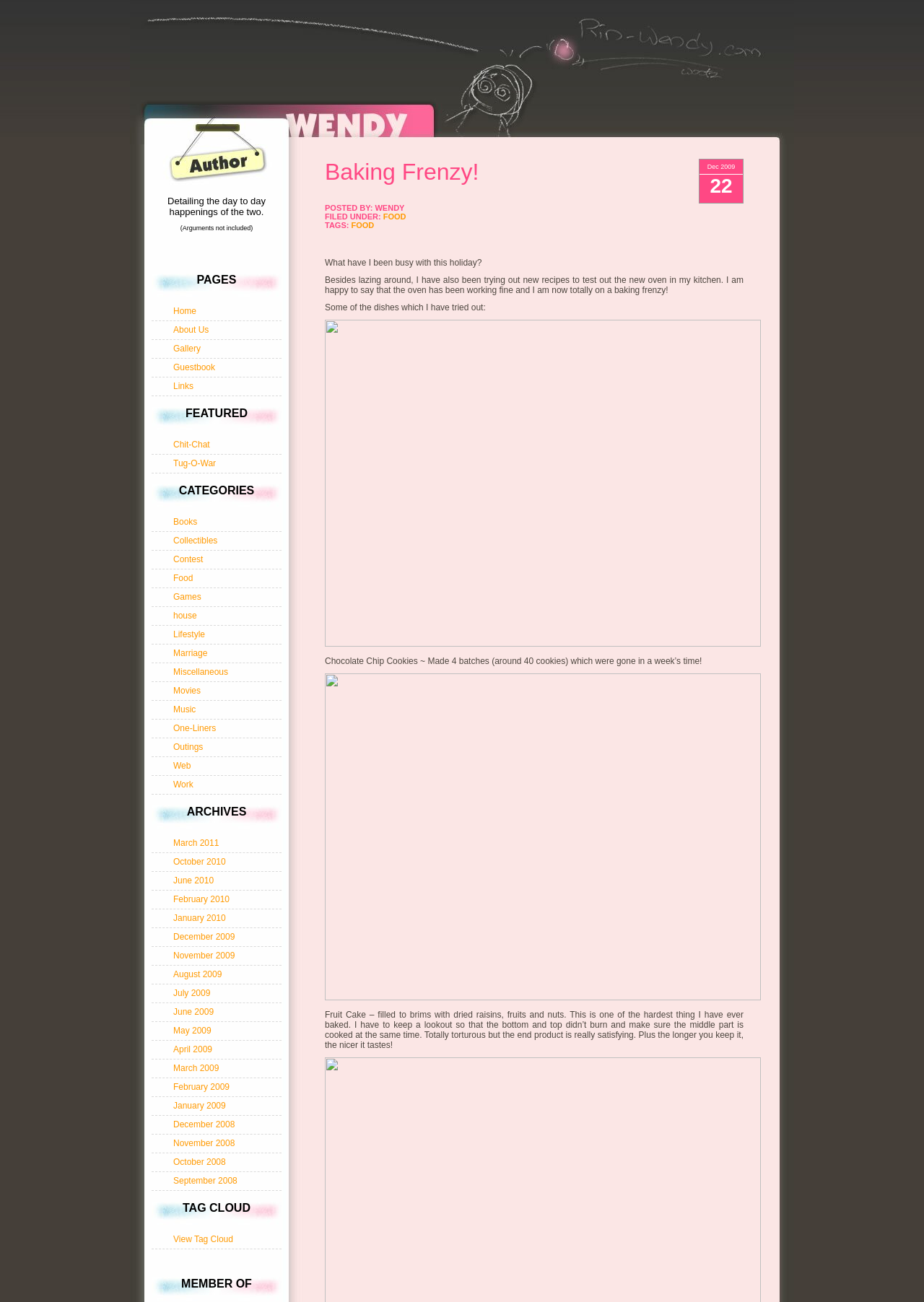Find the bounding box coordinates for the area that must be clicked to perform this action: "Explore the 'TAG CLOUD'".

[0.188, 0.948, 0.252, 0.956]